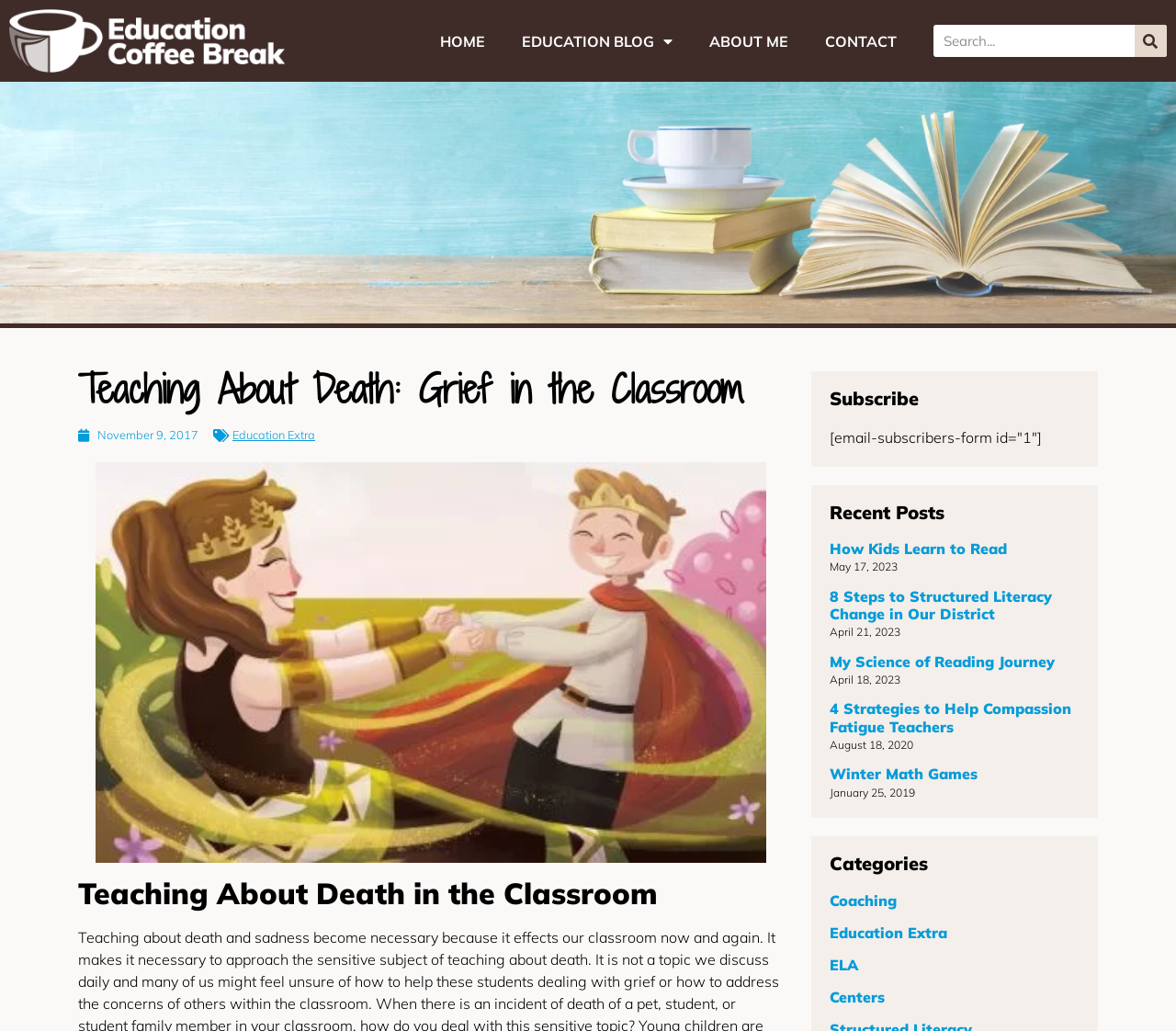Show the bounding box coordinates for the HTML element as described: "nutritional".

None